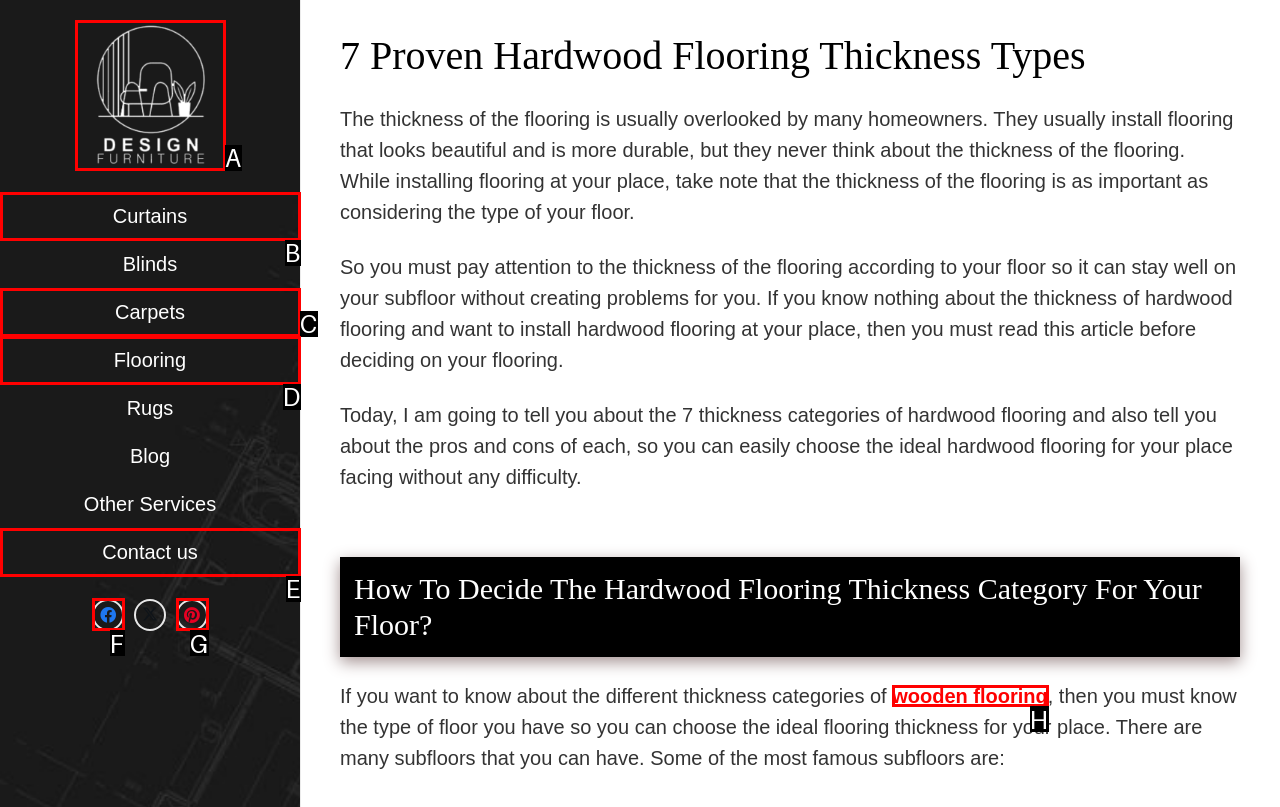Decide which UI element to click to accomplish the task: Click on the 'wooden flooring' link
Respond with the corresponding option letter.

H